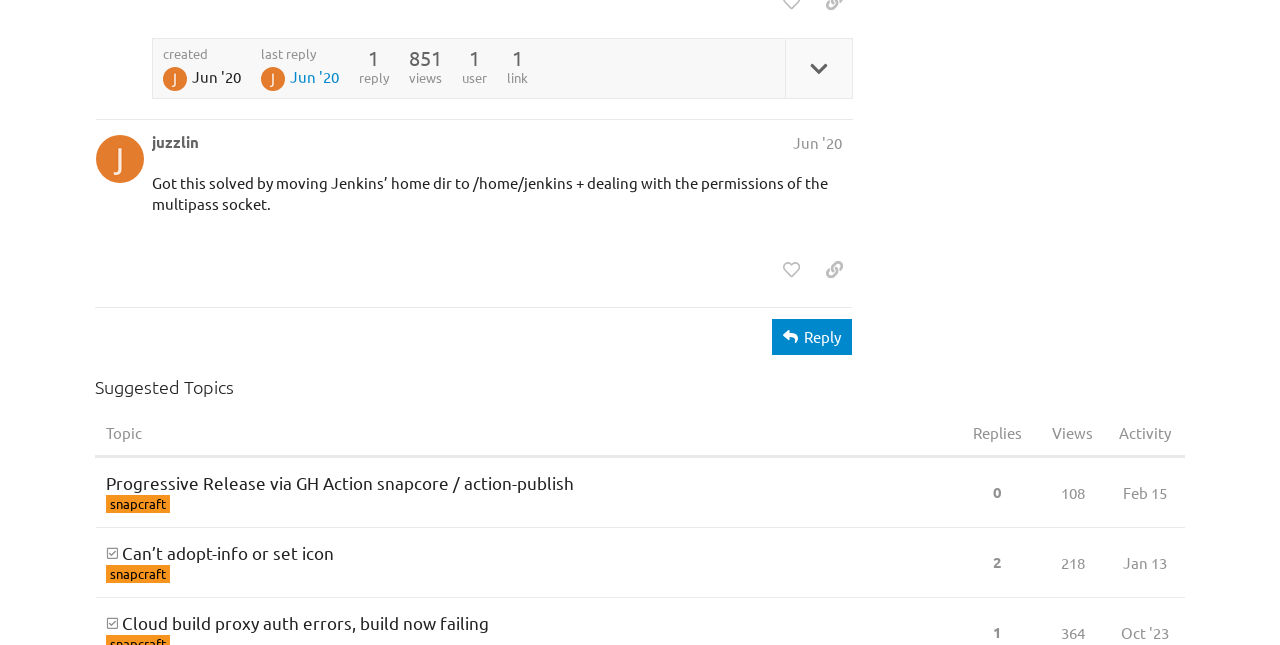Determine the bounding box coordinates of the UI element described by: "Feb 15".

[0.873, 0.725, 0.916, 0.801]